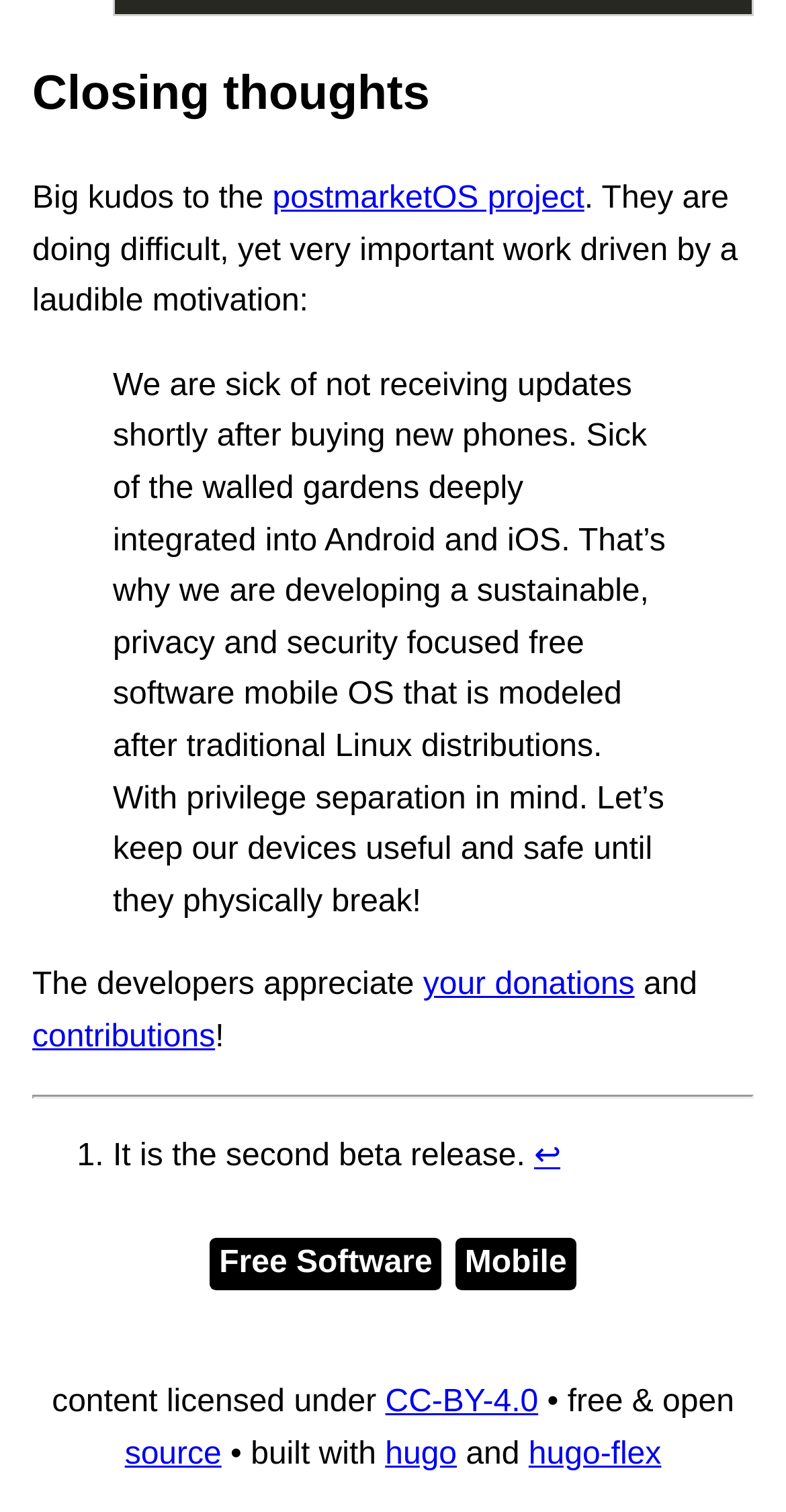Locate the bounding box coordinates of the element's region that should be clicked to carry out the following instruction: "Visit the 'postmarketOS project' website". The coordinates need to be four float numbers between 0 and 1, i.e., [left, top, right, bottom].

[0.347, 0.12, 0.743, 0.143]